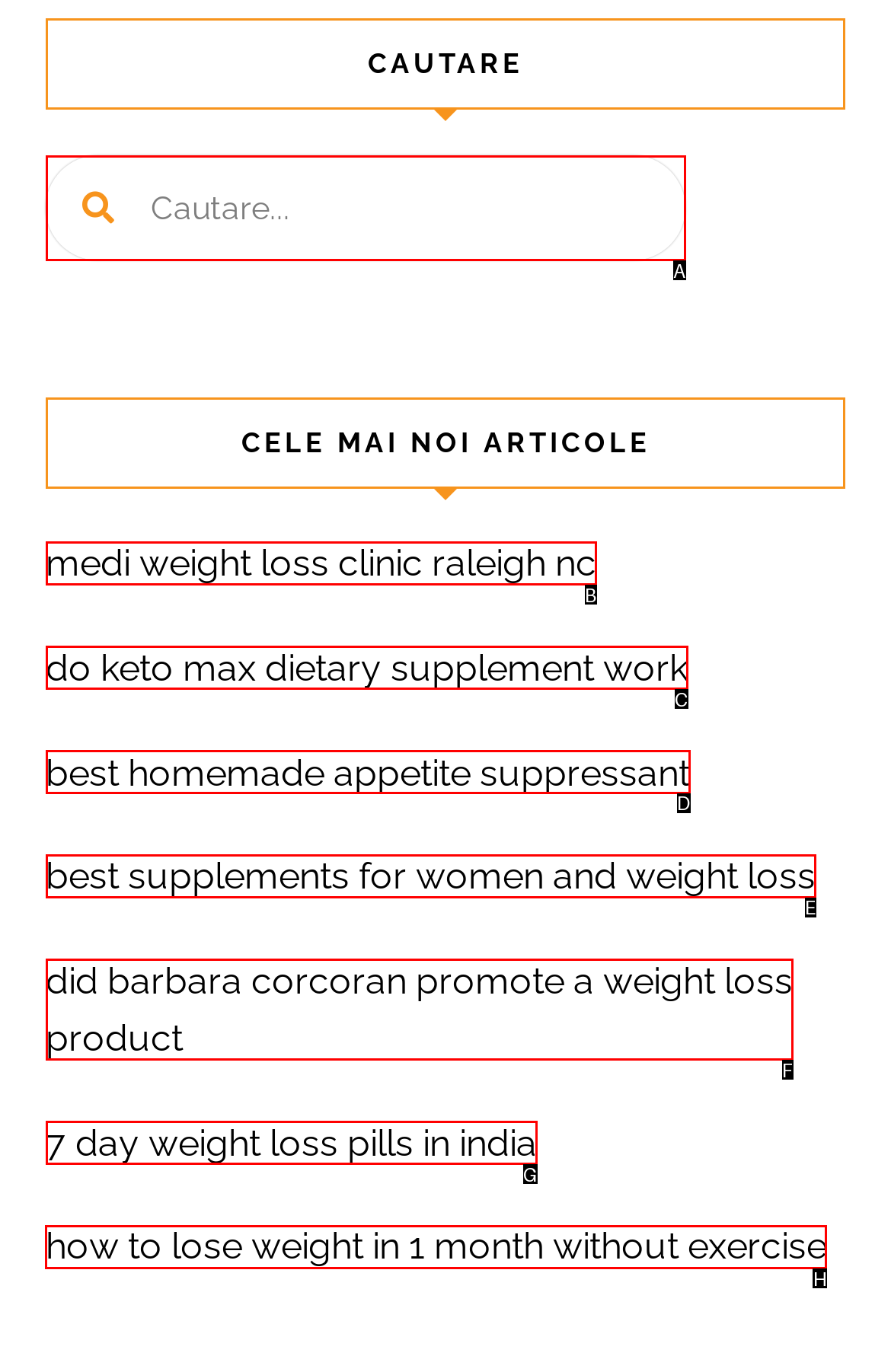Identify which lettered option completes the task: explore how to lose weight in 1 month without exercise. Provide the letter of the correct choice.

H